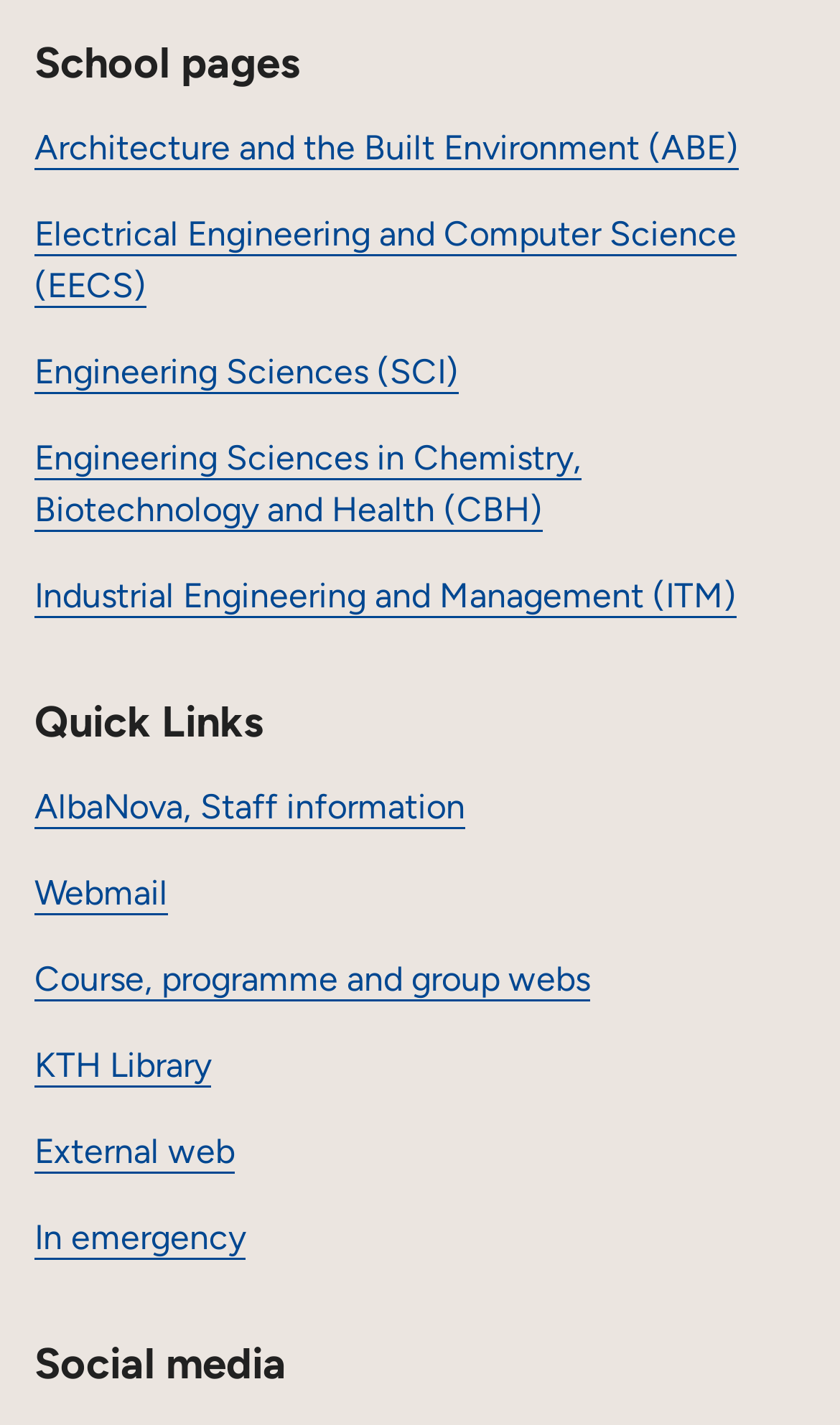Please locate the bounding box coordinates of the element that needs to be clicked to achieve the following instruction: "Explore Course, programme and group webs". The coordinates should be four float numbers between 0 and 1, i.e., [left, top, right, bottom].

[0.041, 0.089, 0.703, 0.118]